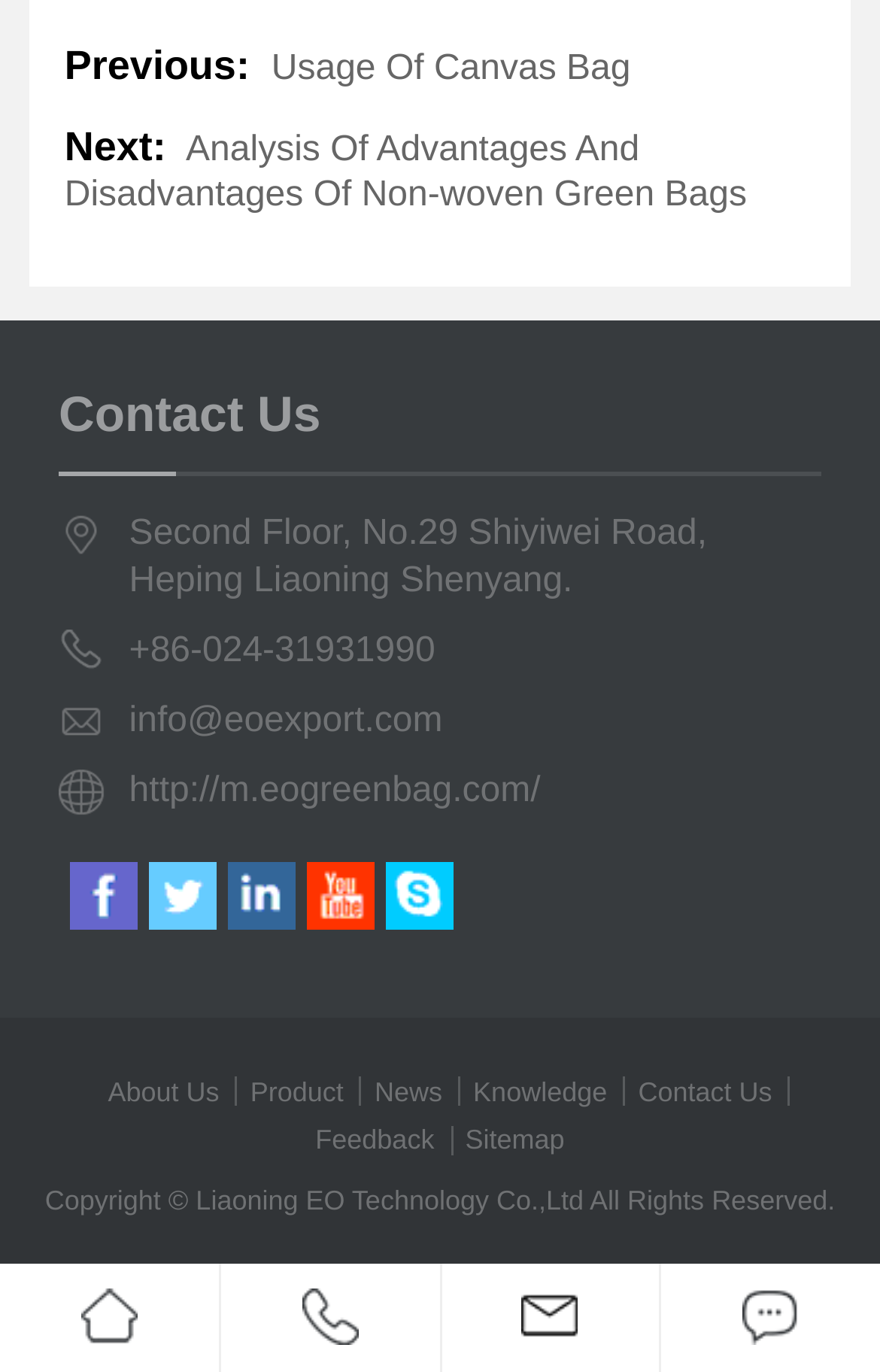Given the webpage screenshot, identify the bounding box of the UI element that matches this description: "Knowledge".

[0.538, 0.784, 0.69, 0.807]